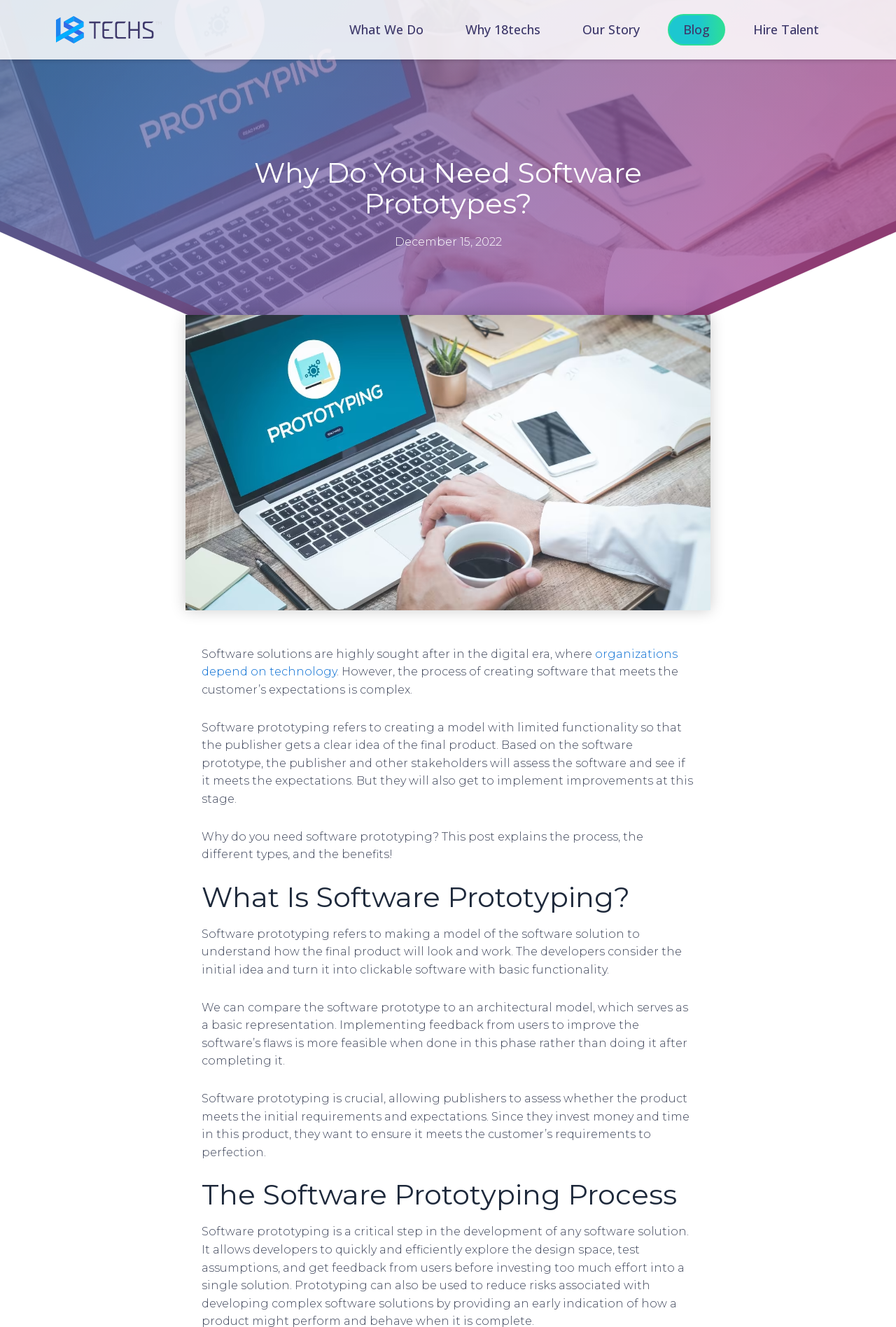How many links are in the top navigation bar?
Please provide a single word or phrase in response based on the screenshot.

6